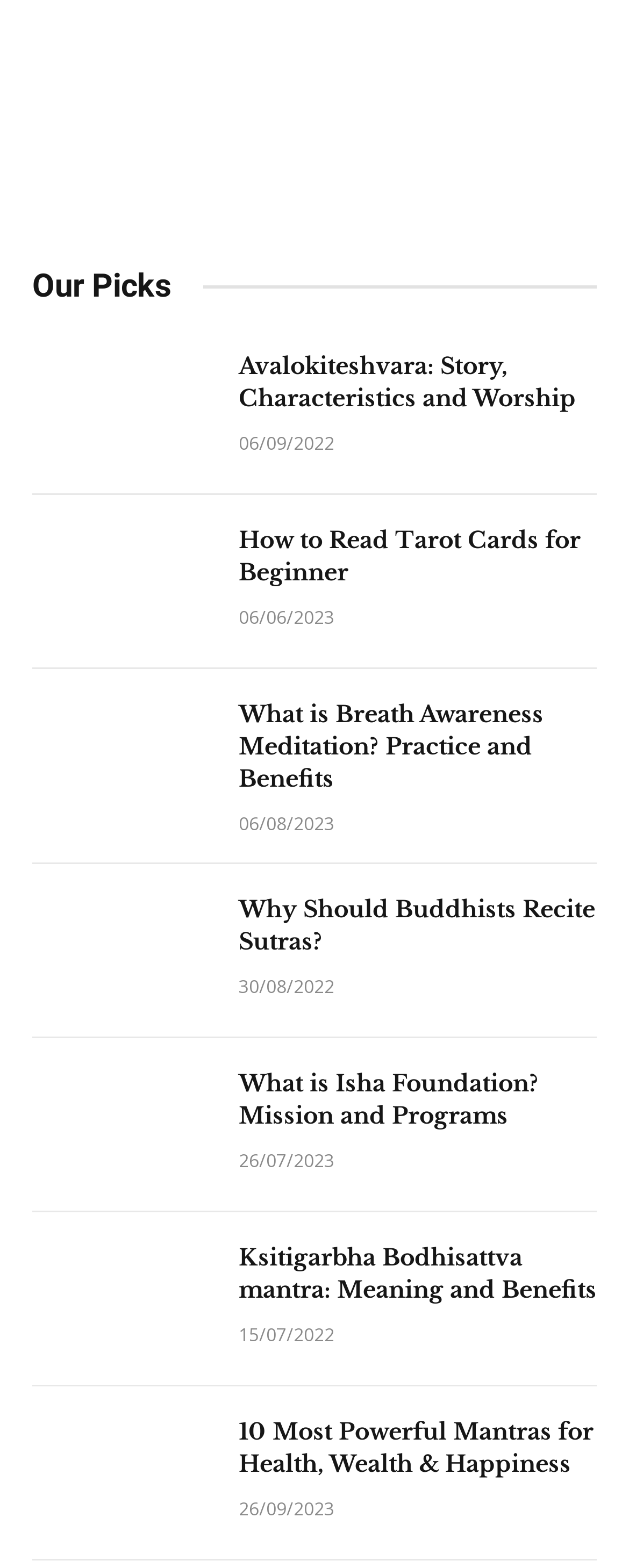What is the topic of the first article?
Look at the image and answer the question with a single word or phrase.

Avalokiteshvara